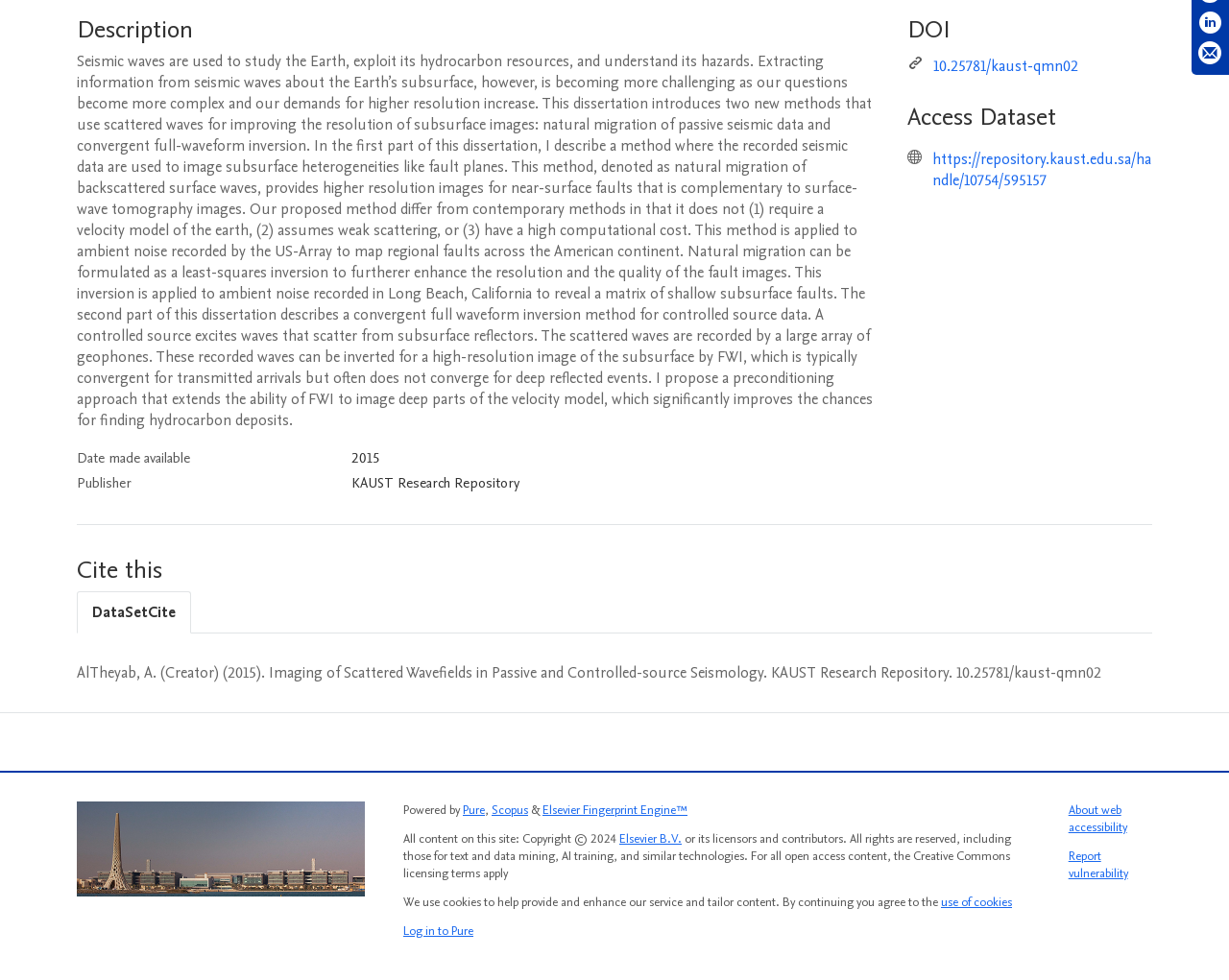Determine the bounding box coordinates for the HTML element mentioned in the following description: "aria-label="Share by email"". The coordinates should be a list of four floats ranging from 0 to 1, represented as [left, top, right, bottom].

[0.975, 0.041, 0.994, 0.071]